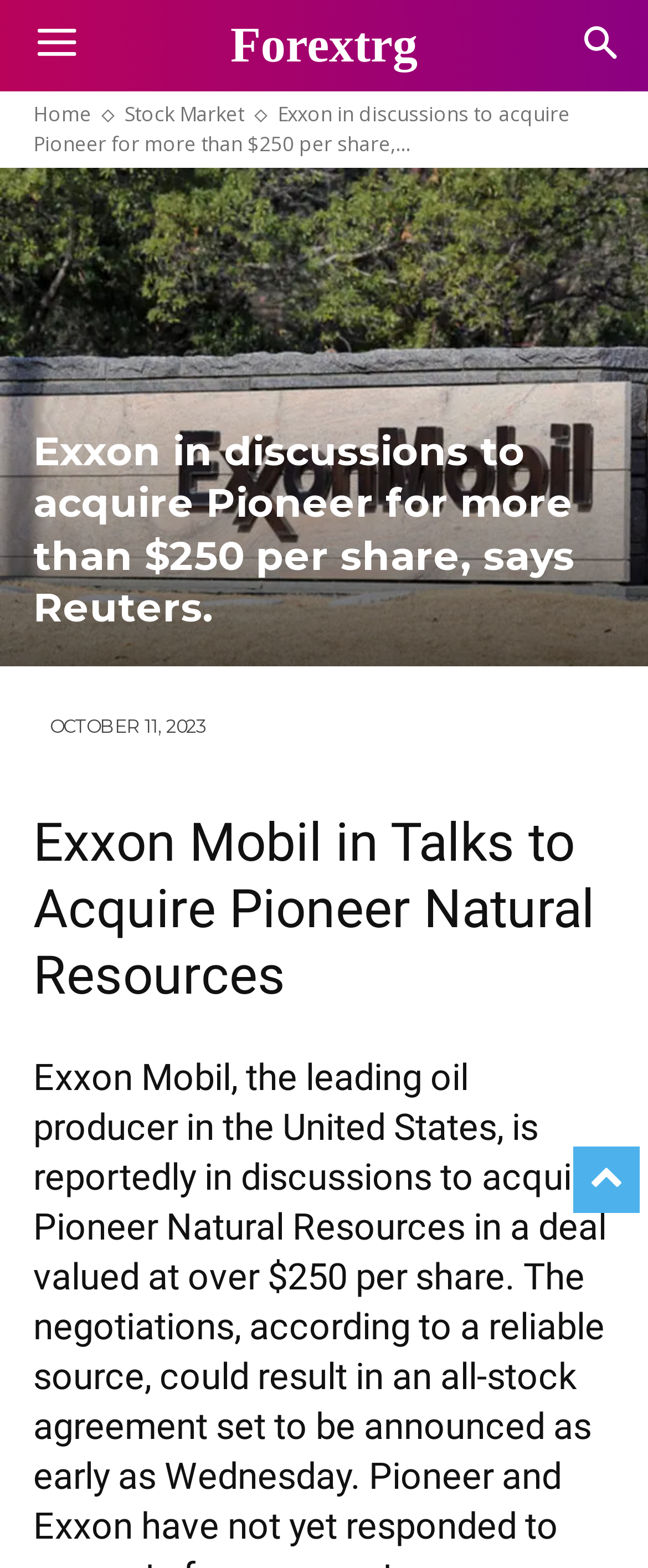What is the type of market mentioned?
Based on the image, give a concise answer in the form of a single word or short phrase.

Stock Market